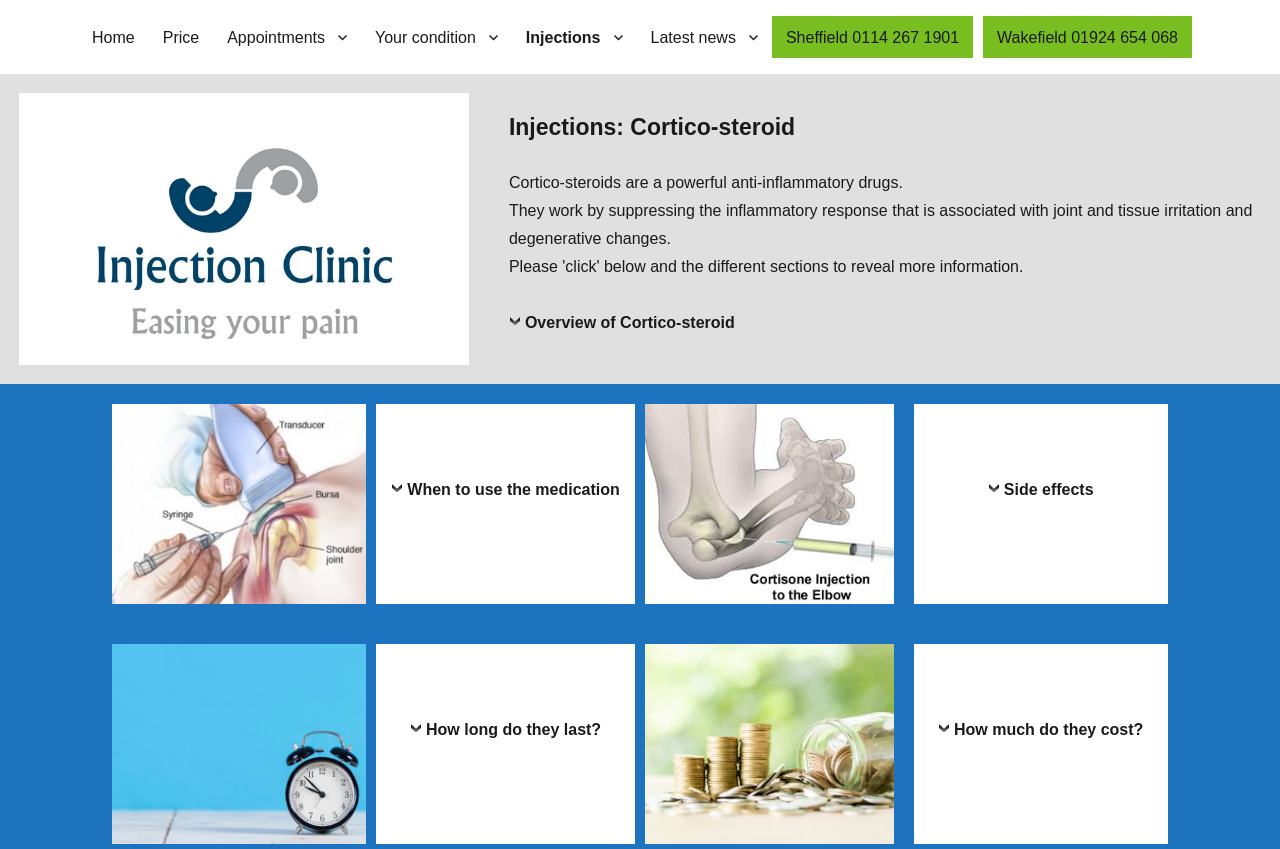What is the navigation menu called?
Answer briefly with a single word or phrase based on the image.

Primary menu